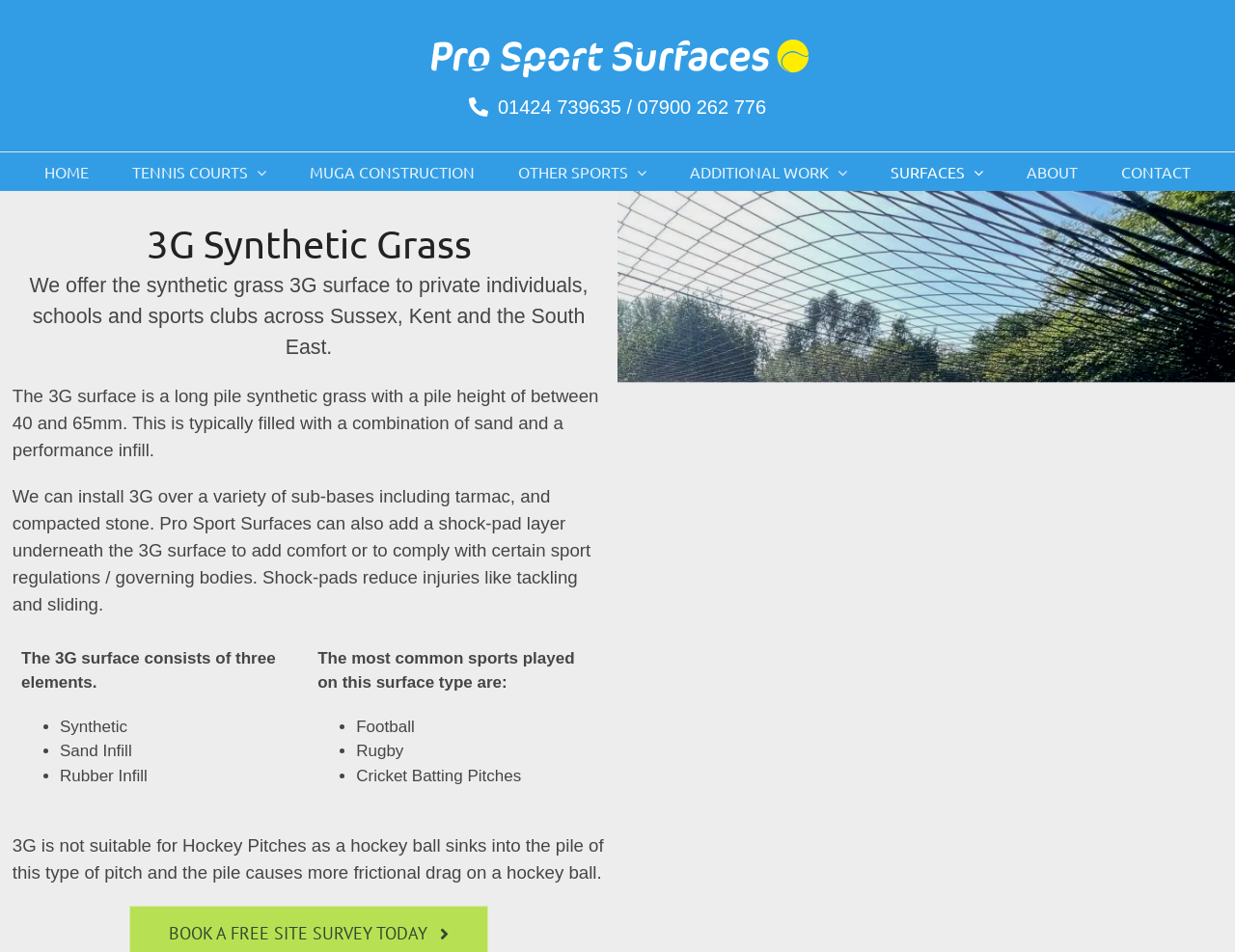Analyze and describe the webpage in a detailed narrative.

The webpage is about Pro Sport Surfaces, a company that offers synthetic grass 3G surfaces to private individuals, schools, and sports clubs across Sussex, Kent, and the South East. 

At the top left of the page, there is a logo of Pro Sport Surfaces, accompanied by a phone number and email address. 

Below the logo, there is a main navigation menu with links to different sections of the website, including HOME, TENNIS COURTS, MUGA CONSTRUCTION, OTHER SPORTS, ADDITIONAL WORK, SURFACES, ABOUT, and CONTACT.

The main content of the page is divided into sections. The first section has a heading "3G Synthetic Grass" and a brief introduction to the 3G surface, which is a long pile synthetic grass with a pile height of between 40 and 65mm. 

Below the introduction, there are three paragraphs of text that provide more information about the 3G surface, including its installation process, benefits, and features. 

The next section lists the three elements that make up the 3G surface: synthetic, sand infill, and rubber infill. 

Following this, there is a section that mentions the most common sports played on the 3G surface, which are football, rugby, and cricket batting pitches. 

Finally, there is a note at the bottom of the page stating that 3G is not suitable for hockey pitches due to the frictional drag it causes on hockey balls.